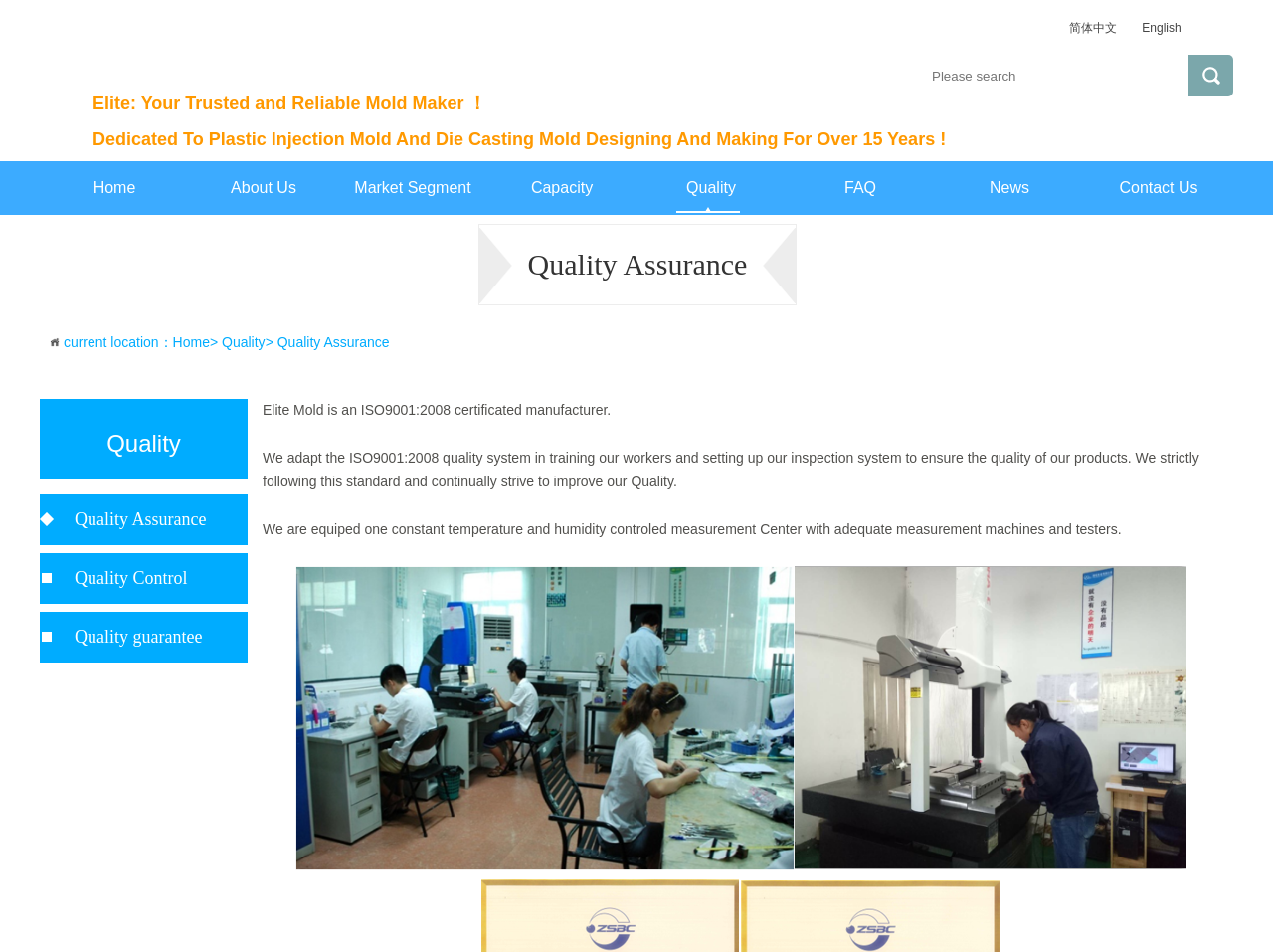Given the element description English, predict the bounding box coordinates for the UI element in the webpage screenshot. The format should be (top-left x, top-left y, bottom-right x, bottom-right y), and the values should be between 0 and 1.

[0.897, 0.02, 0.952, 0.039]